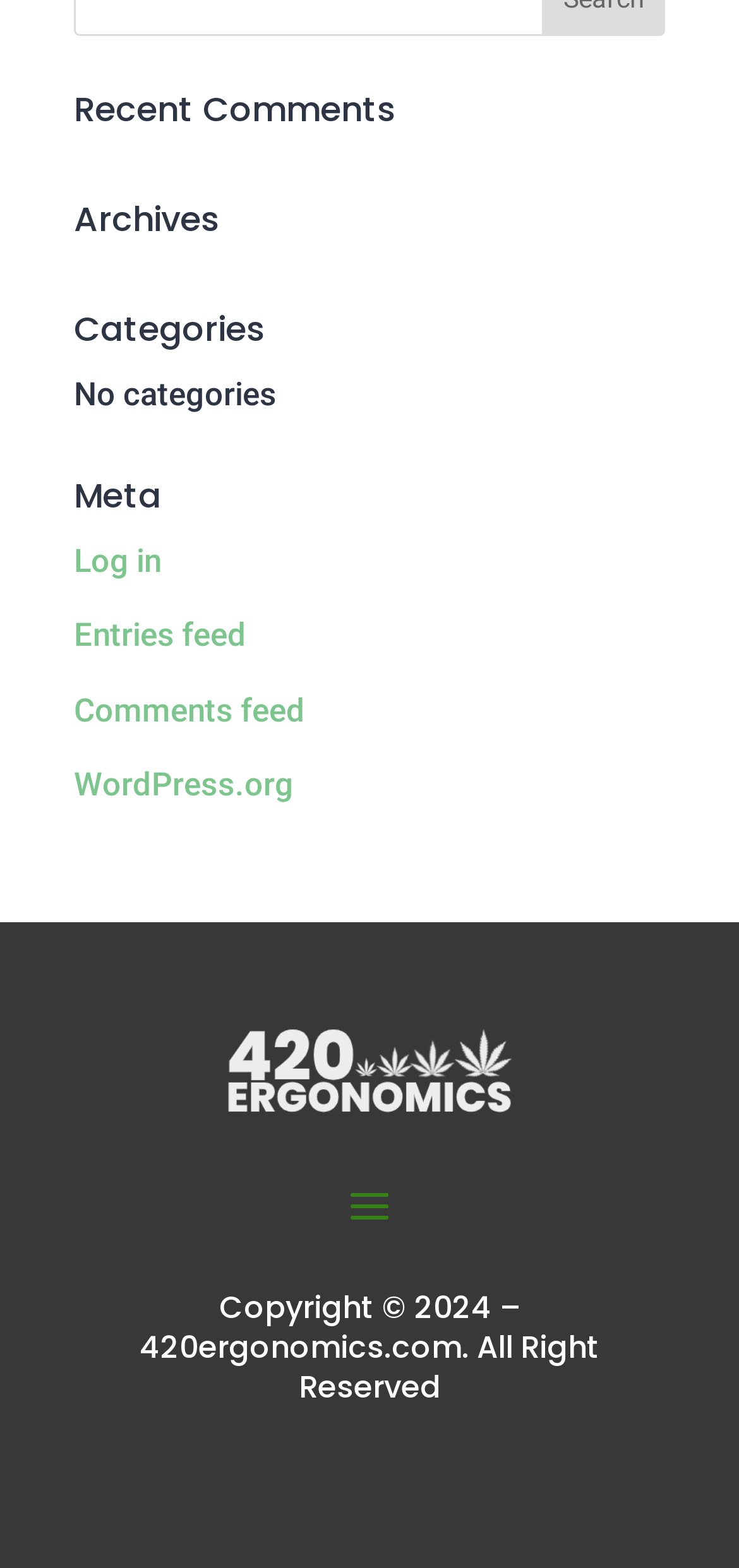Using the given element description, provide the bounding box coordinates (top-left x, top-left y, bottom-right x, bottom-right y) for the corresponding UI element in the screenshot: Log in

[0.1, 0.346, 0.218, 0.37]